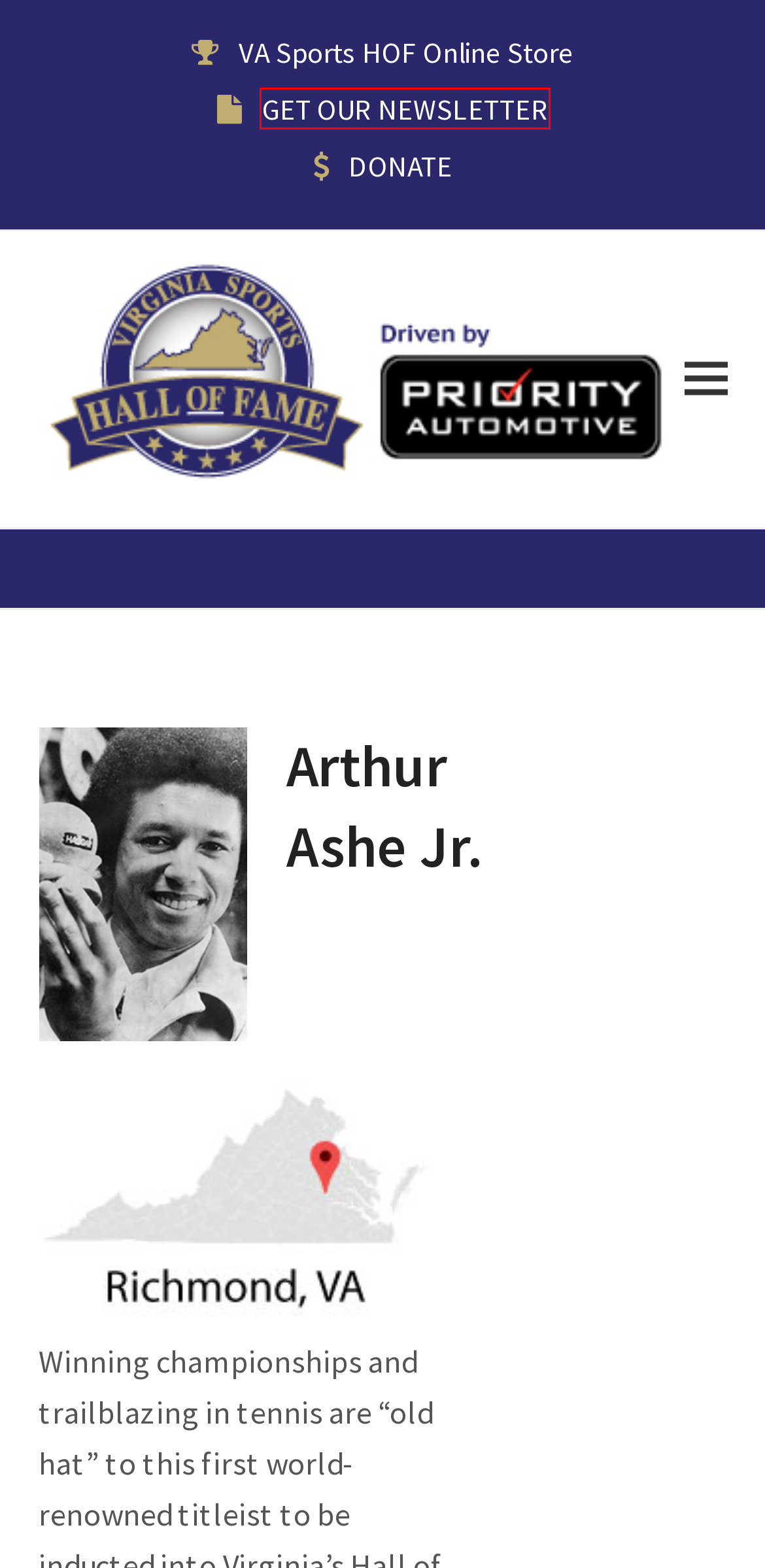Review the screenshot of a webpage which includes a red bounding box around an element. Select the description that best fits the new webpage once the element in the bounding box is clicked. Here are the candidates:
A. Arthur “Bud” Metheny | Virginia Sports Hall of Fame
B. Virginia Sports Hall of Fame | Honoring Athletic Excellence
C. Hall Call Podcast/Interview Series | Virginia Sports Hall of Fame
D. Virginia Sports Hall of Fame Retail 2023 | Safeguard - Don Gordon | powered by OrderMyGear
E. Arthur Jones | Virginia Sports Hall of Fame
F. Support The Hall | Virginia Sports Hall of Fame
G. Virginia Sports Hall of Fame : Sign Up to Stay in Touch
H. Donate: VA Sports Hall of Fame

G